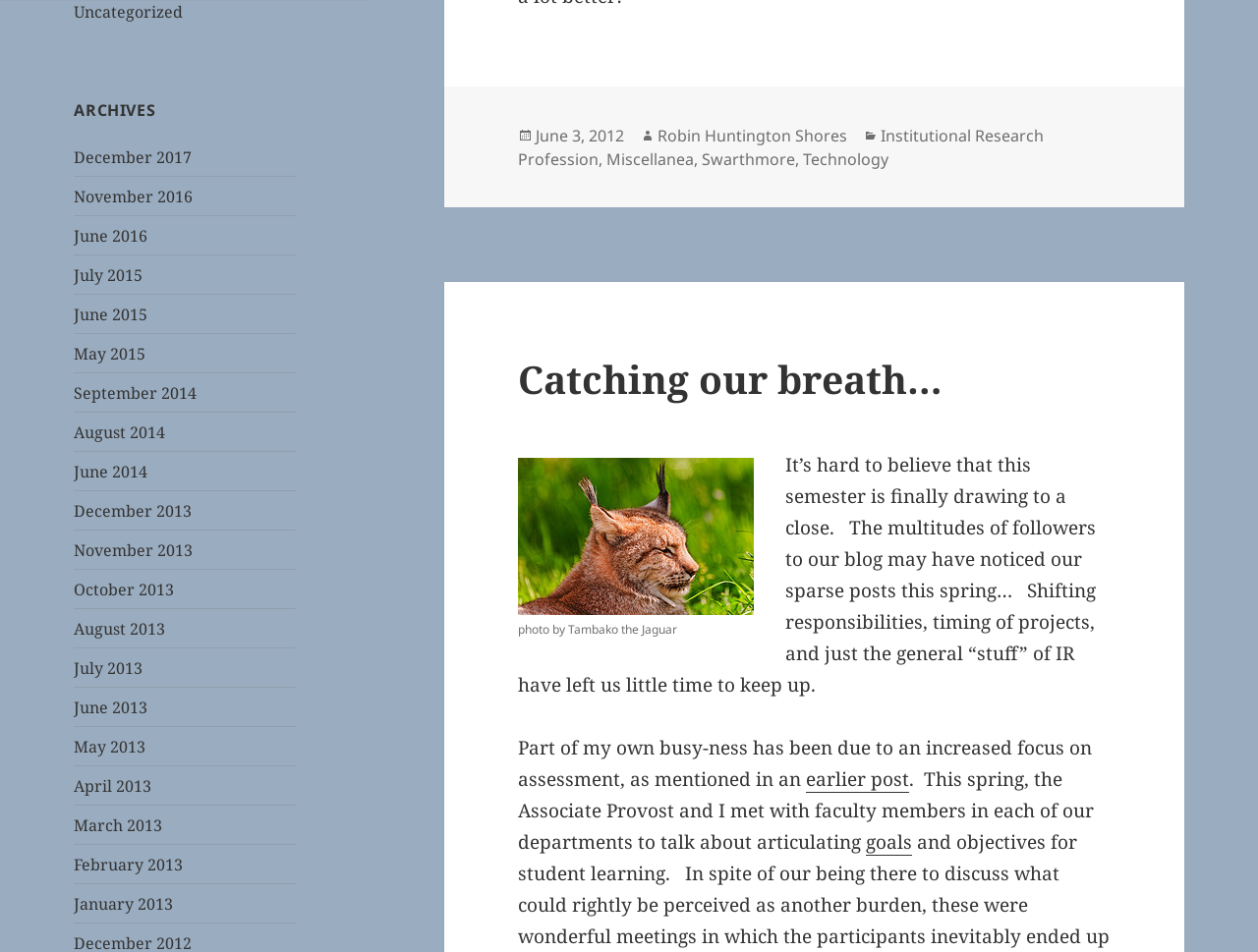Can you determine the bounding box coordinates of the area that needs to be clicked to fulfill the following instruction: "View the archives"?

[0.059, 0.103, 0.235, 0.128]